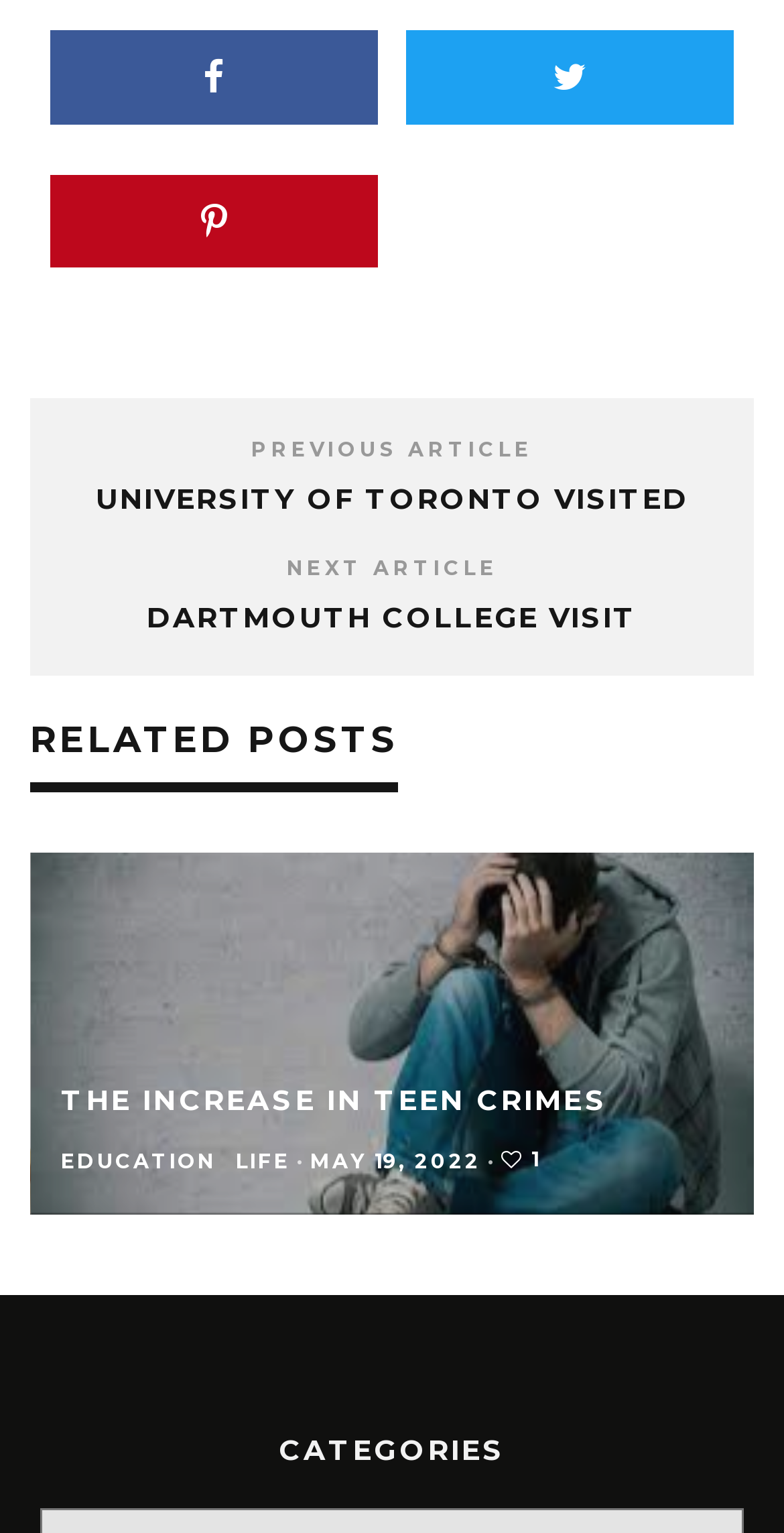Bounding box coordinates should be in the format (top-left x, top-left y, bottom-right x, bottom-right y) and all values should be floating point numbers between 0 and 1. Determine the bounding box coordinate for the UI element described as: Education in Life

[0.077, 0.706, 0.515, 0.729]